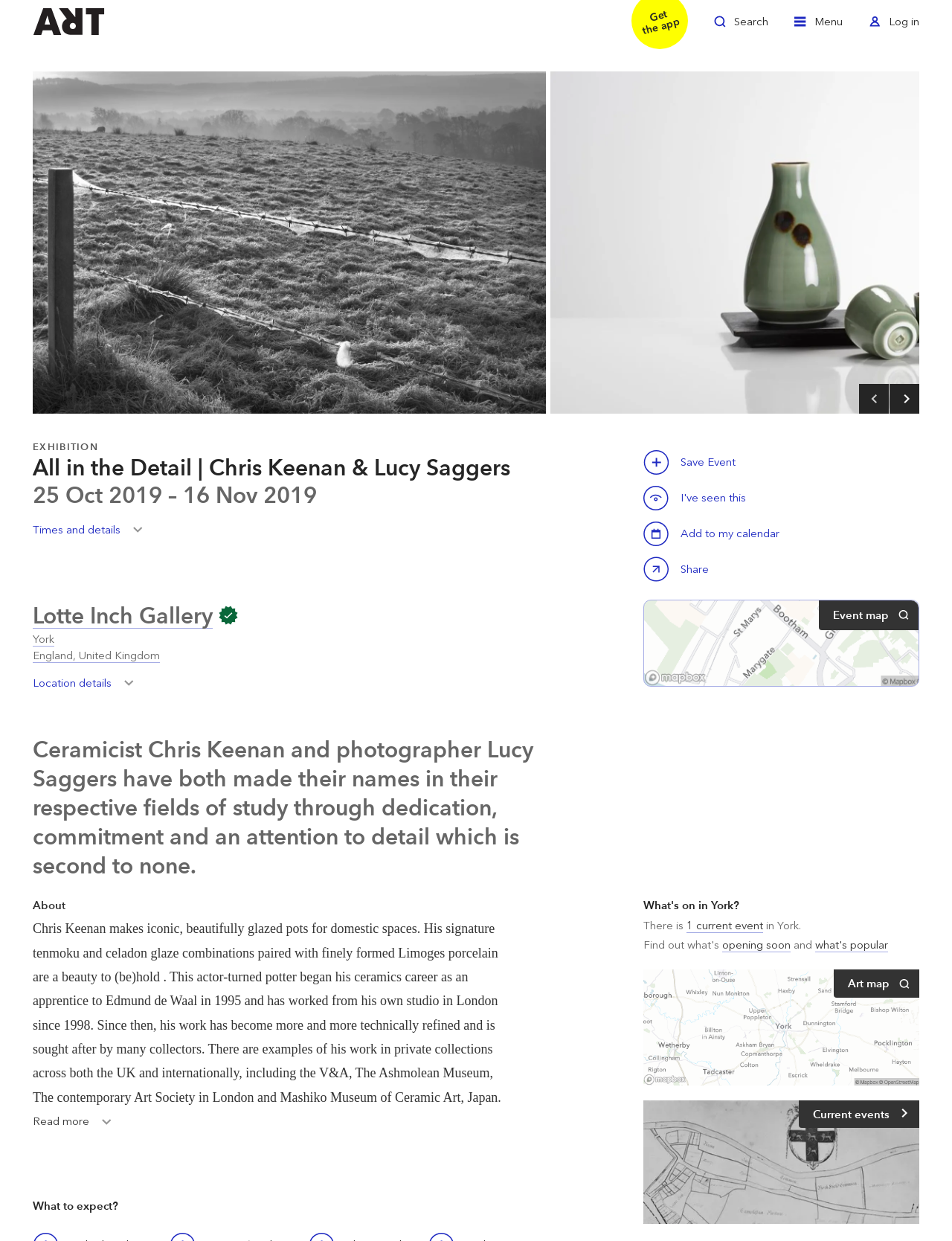Determine the bounding box coordinates for the area that should be clicked to carry out the following instruction: "Book a valuation".

None